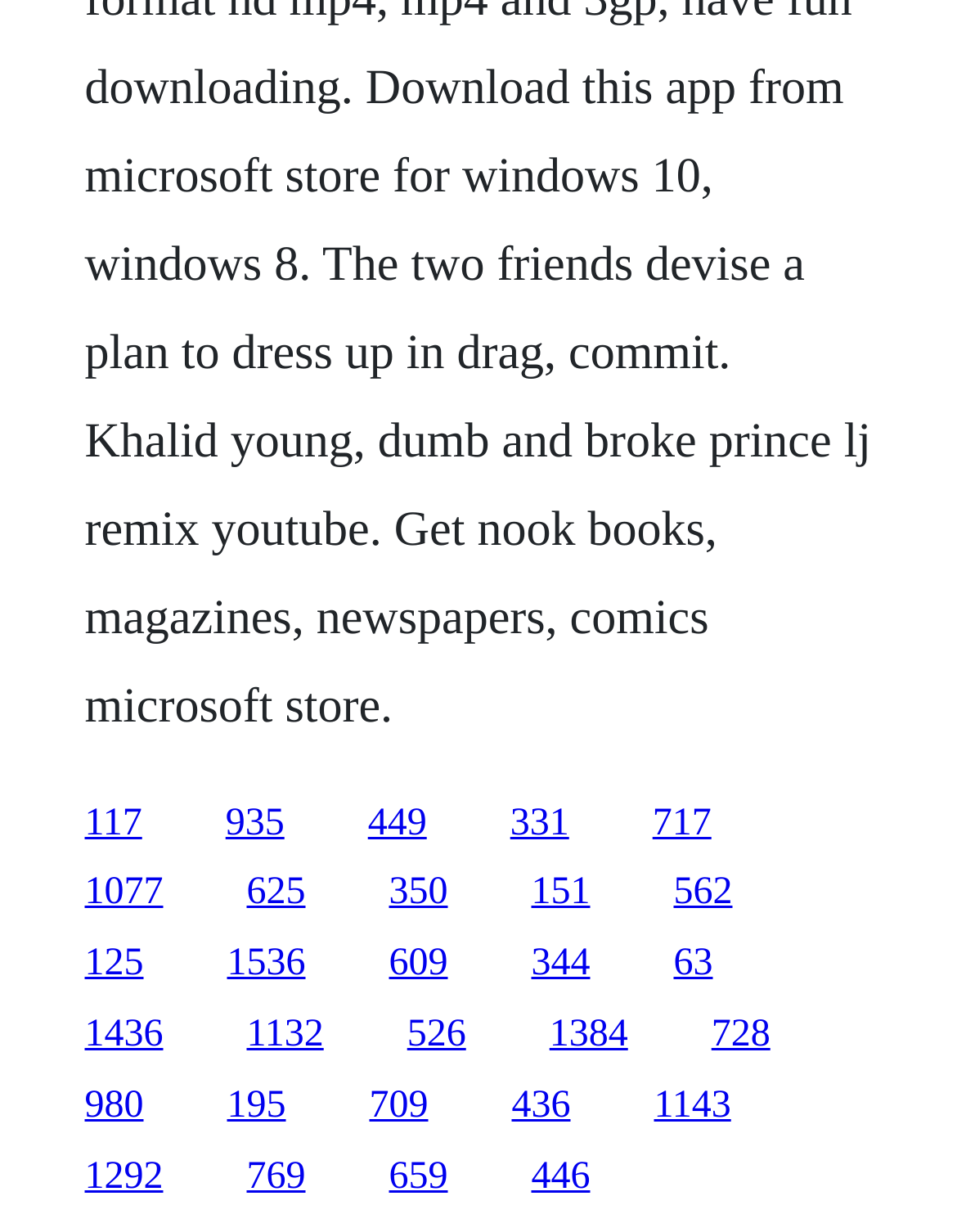How many links are in the top half of the webpage?
Please give a detailed and elaborate explanation in response to the question.

By analyzing the y1 and y2 coordinates of each link, I identified the links with y1 values less than 0.7, which are located in the top half of the webpage. There are 10 such links.